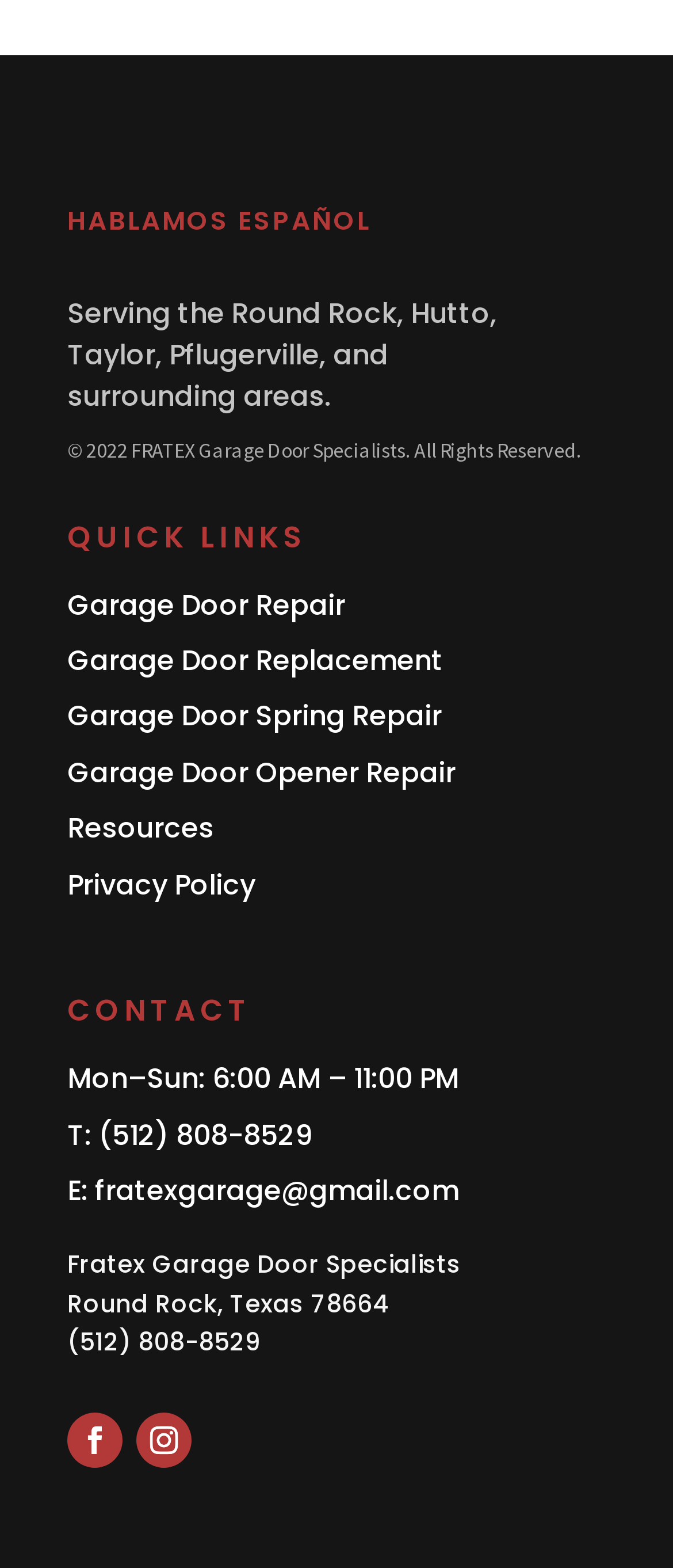Determine the bounding box for the UI element described here: "Privacy Policy".

[0.1, 0.551, 0.379, 0.577]